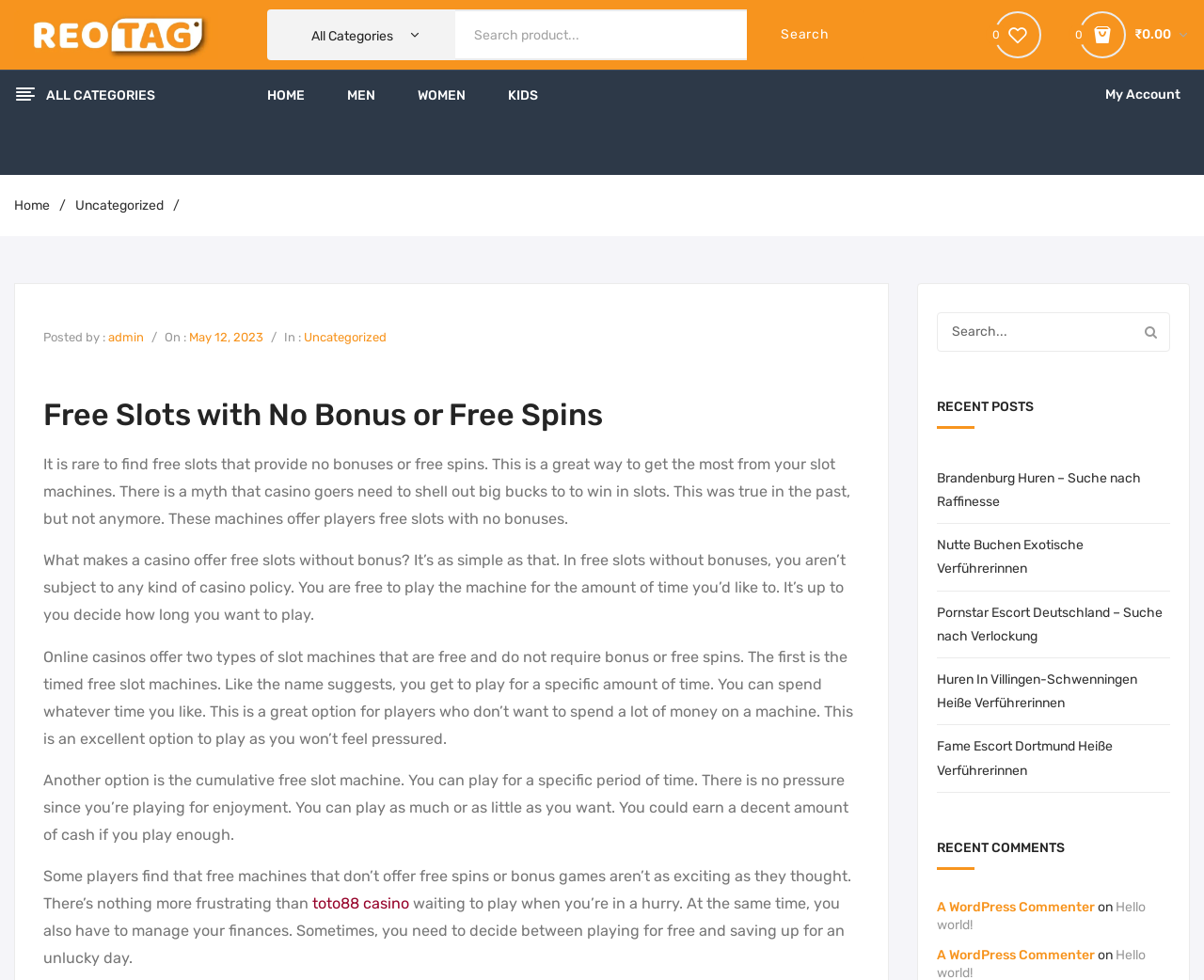Please provide a brief answer to the following inquiry using a single word or phrase:
How many categories are listed in the menu?

4